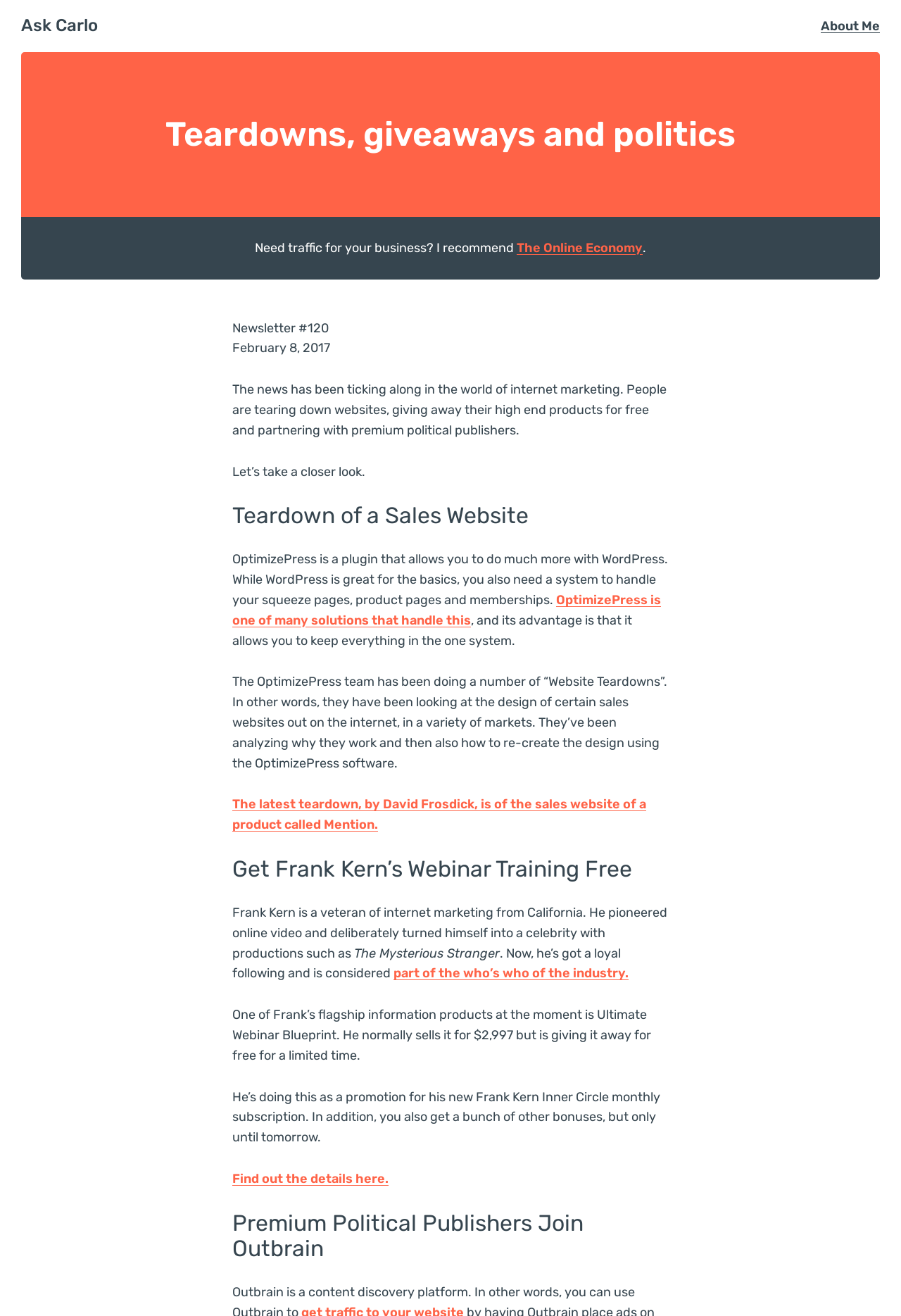Find the bounding box of the UI element described as: "About Me". The bounding box coordinates should be given as four float values between 0 and 1, i.e., [left, top, right, bottom].

[0.911, 0.014, 0.977, 0.025]